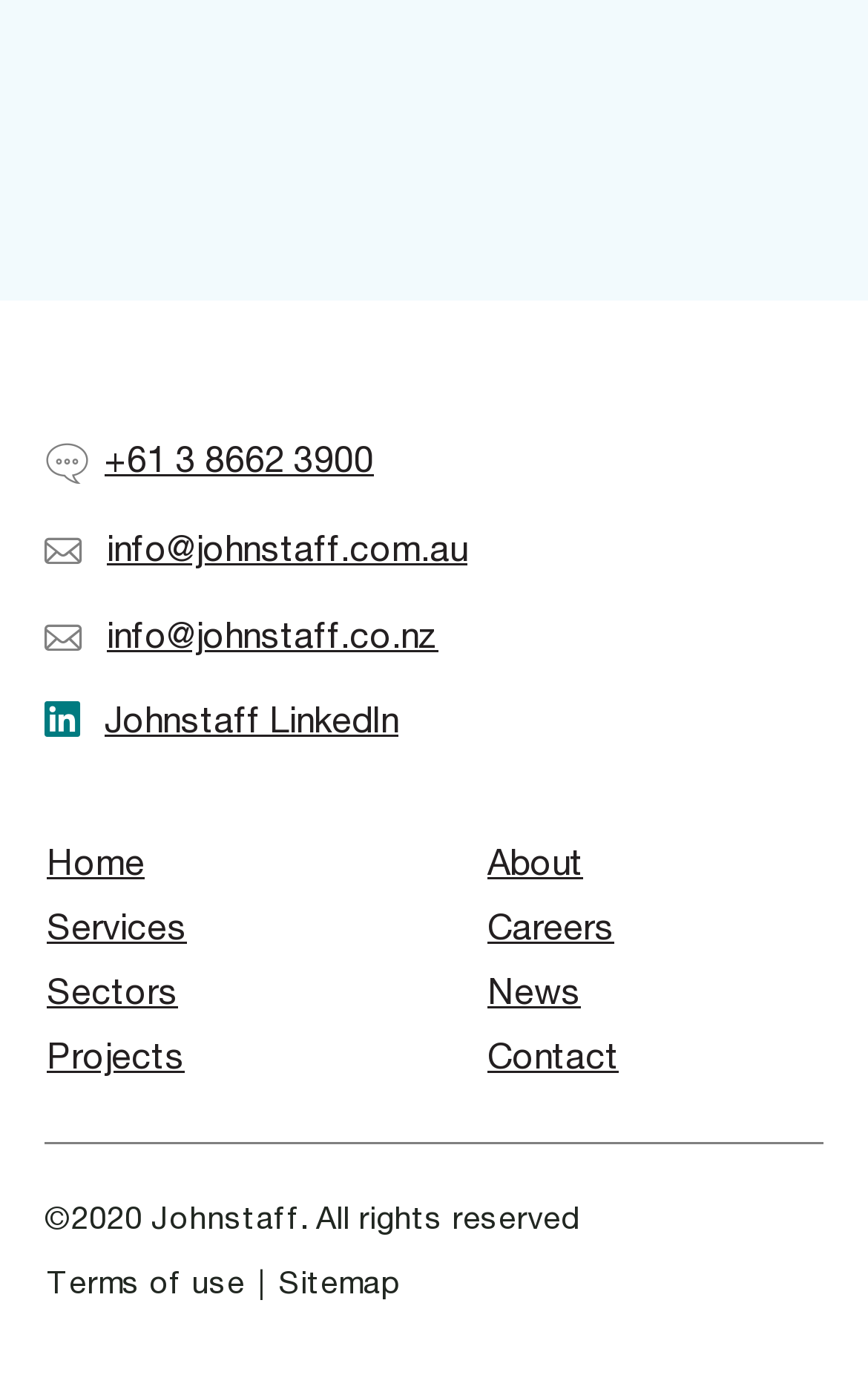How many email addresses are provided on the webpage?
From the image, respond with a single word or phrase.

2